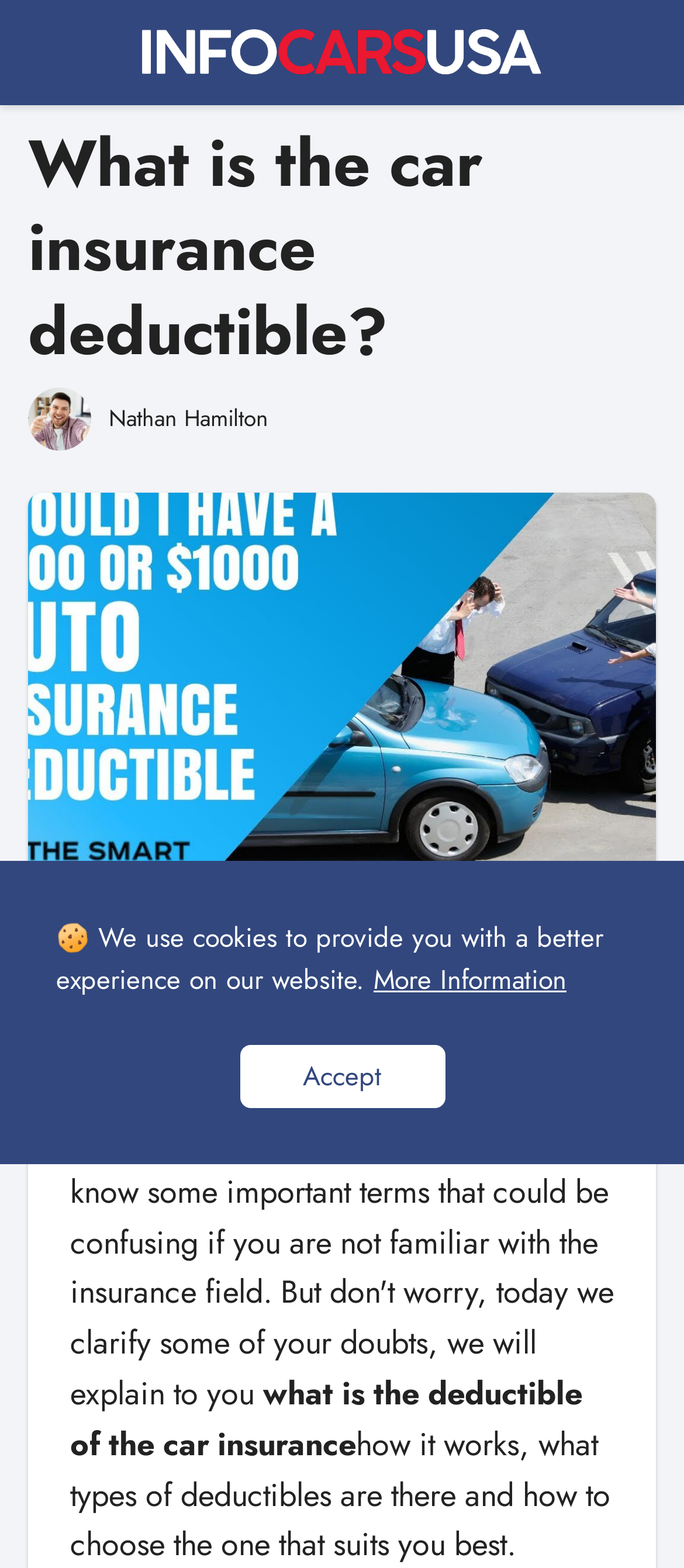Respond with a single word or phrase for the following question: 
Who is the author of the webpage content?

Nathan Hamilton